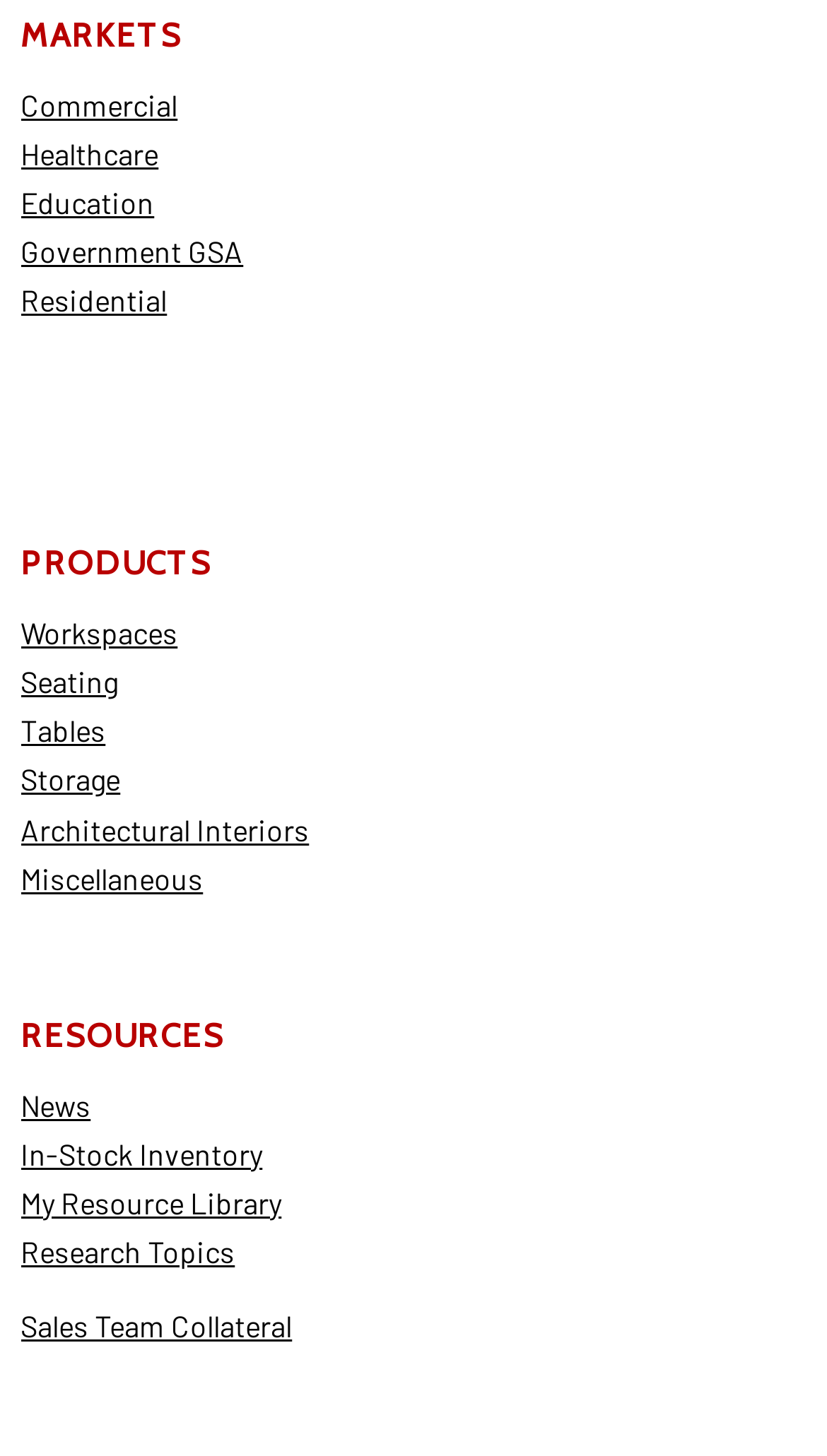Predict the bounding box for the UI component with the following description: "Workspaces".

[0.025, 0.422, 0.215, 0.447]